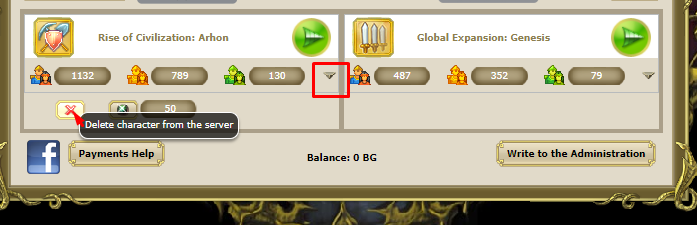Respond with a single word or short phrase to the following question: 
What is the current balance displayed?

0 BG